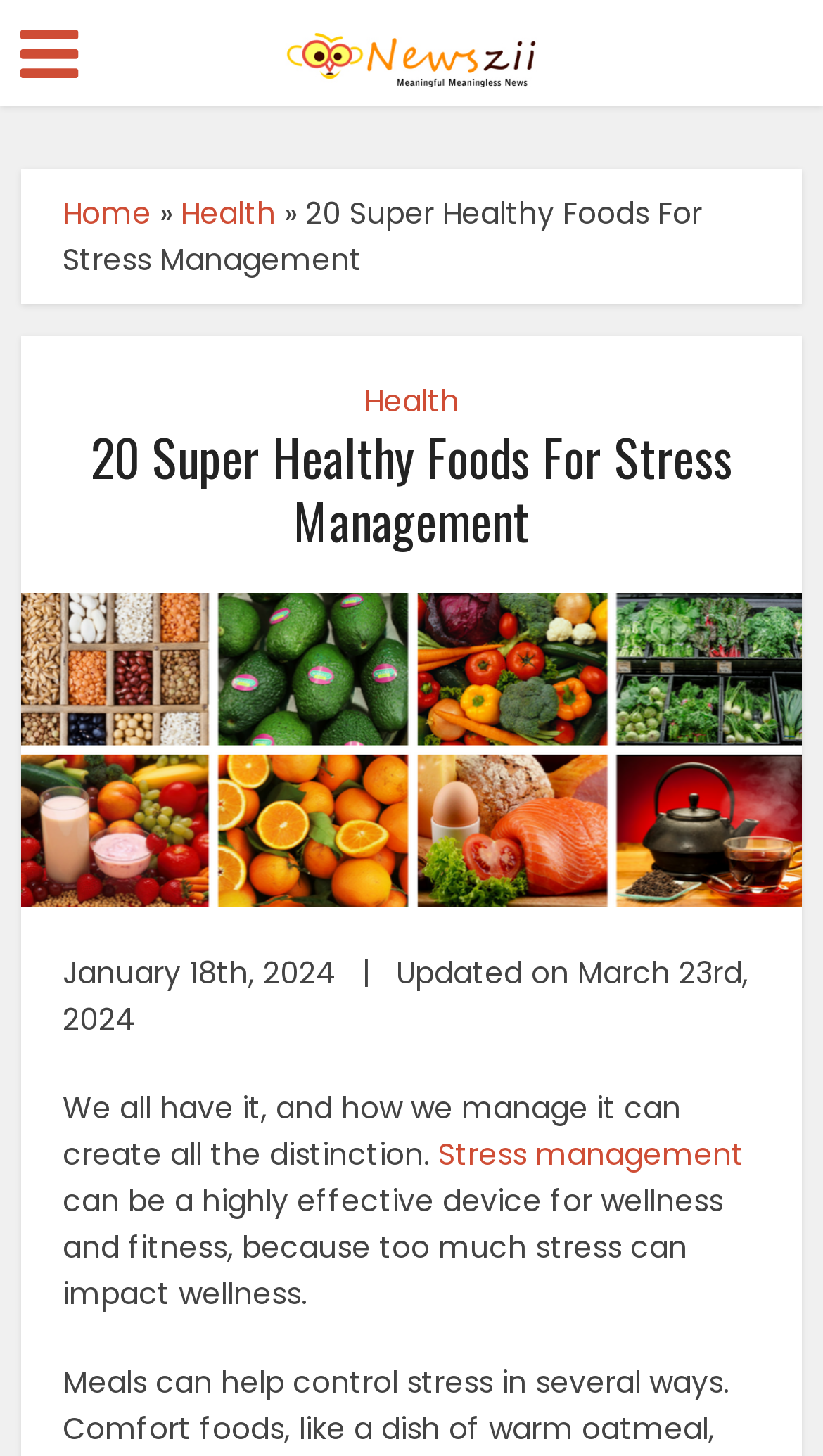What is the date of the article's last update?
Please provide a single word or phrase answer based on the image.

March 23rd, 2024